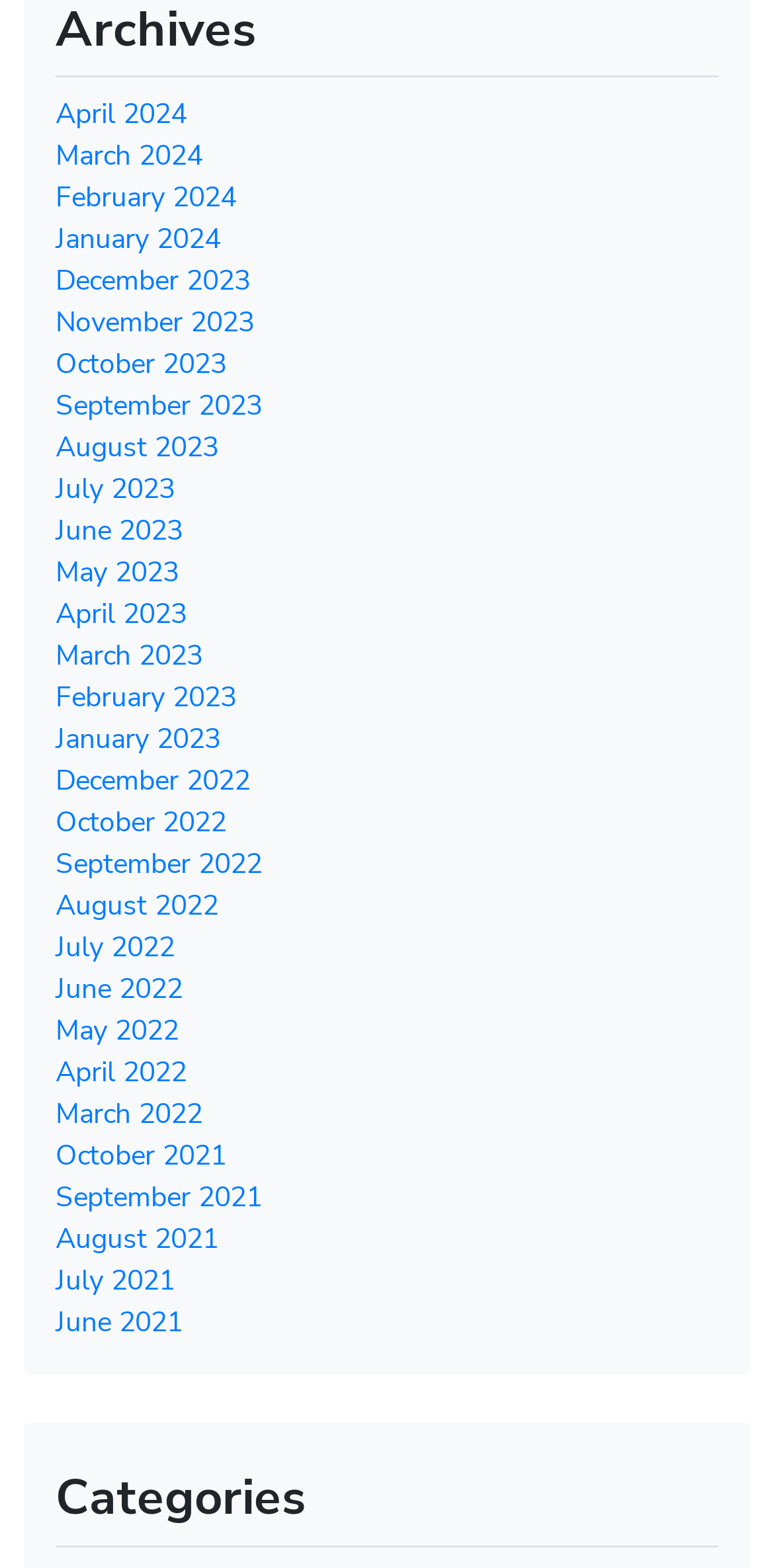Find the bounding box coordinates of the element to click in order to complete the given instruction: "View January 2023."

[0.072, 0.46, 0.285, 0.484]